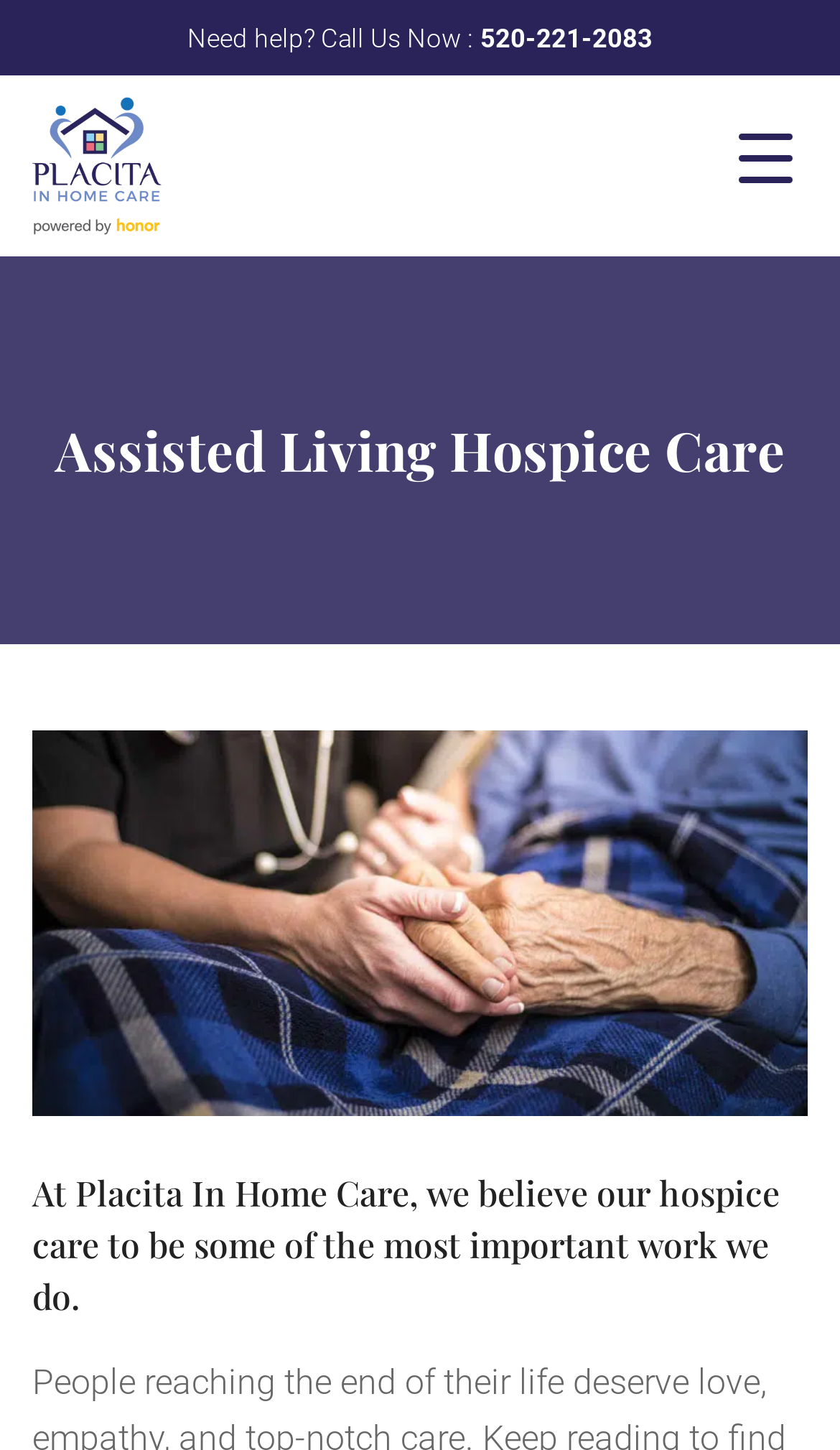Please answer the following query using a single word or phrase: 
How can I contact Placita for help?

Call 520-221-2083